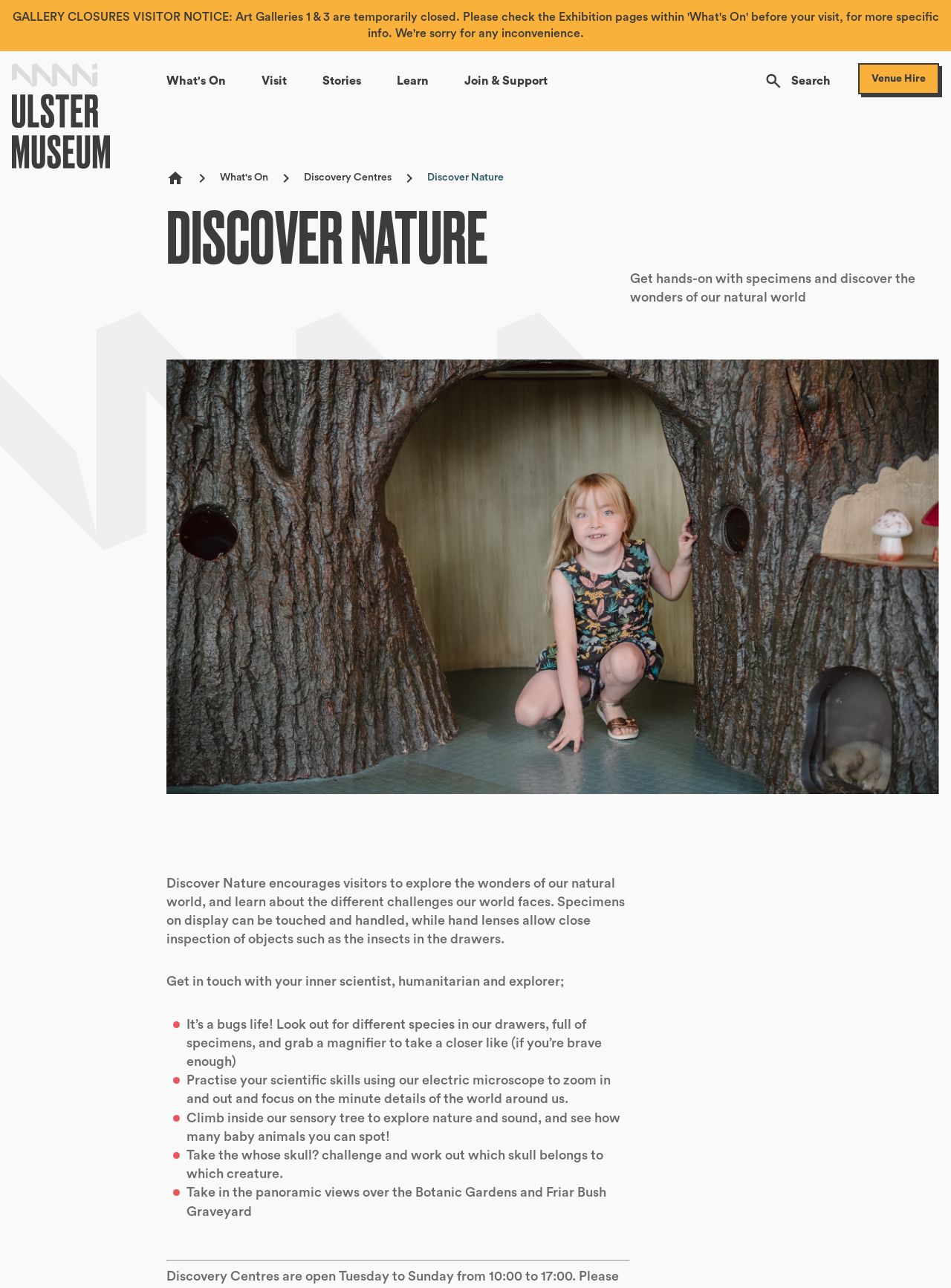Elaborate on the different components and information displayed on the webpage.

The webpage is about the "Discover Nature" section of the Ulster Museum. At the top, there is a prominent visitor notice about gallery closures, followed by a navigation menu with links to "Home", "What's On", "Visit", "Stories", "Learn", and "Join & Support". The menu is accompanied by a search button with a magnifying glass icon.

Below the navigation menu, there is a breadcrumb navigation section that shows the current page's location within the website's hierarchy. The breadcrumb trail includes links to "Home", "What's On", and "Discovery Centres".

The main content area is headed by a large title "DISCOVER NATURE" and a brief introduction that reads "Get hands-on with specimens and discover the wonders of our natural world". This is followed by a large image of a girl in a tree, which takes up most of the width of the page.

Below the image, there are several paragraphs of text that describe the "Discover Nature" experience. The text explains that visitors can explore the natural world, learn about the challenges it faces, and engage in hands-on activities such as touching and handling specimens, using hand lenses to inspect objects, and practicing scientific skills with an electric microscope.

The text also highlights specific activities and exhibits, including a bug-filled drawer, a sensory tree, a microscope station, a skull-matching challenge, and a panoramic view of the Botanic Gardens and Friar Bush Graveyard. The page is divided into sections by a horizontal separator line at the bottom.